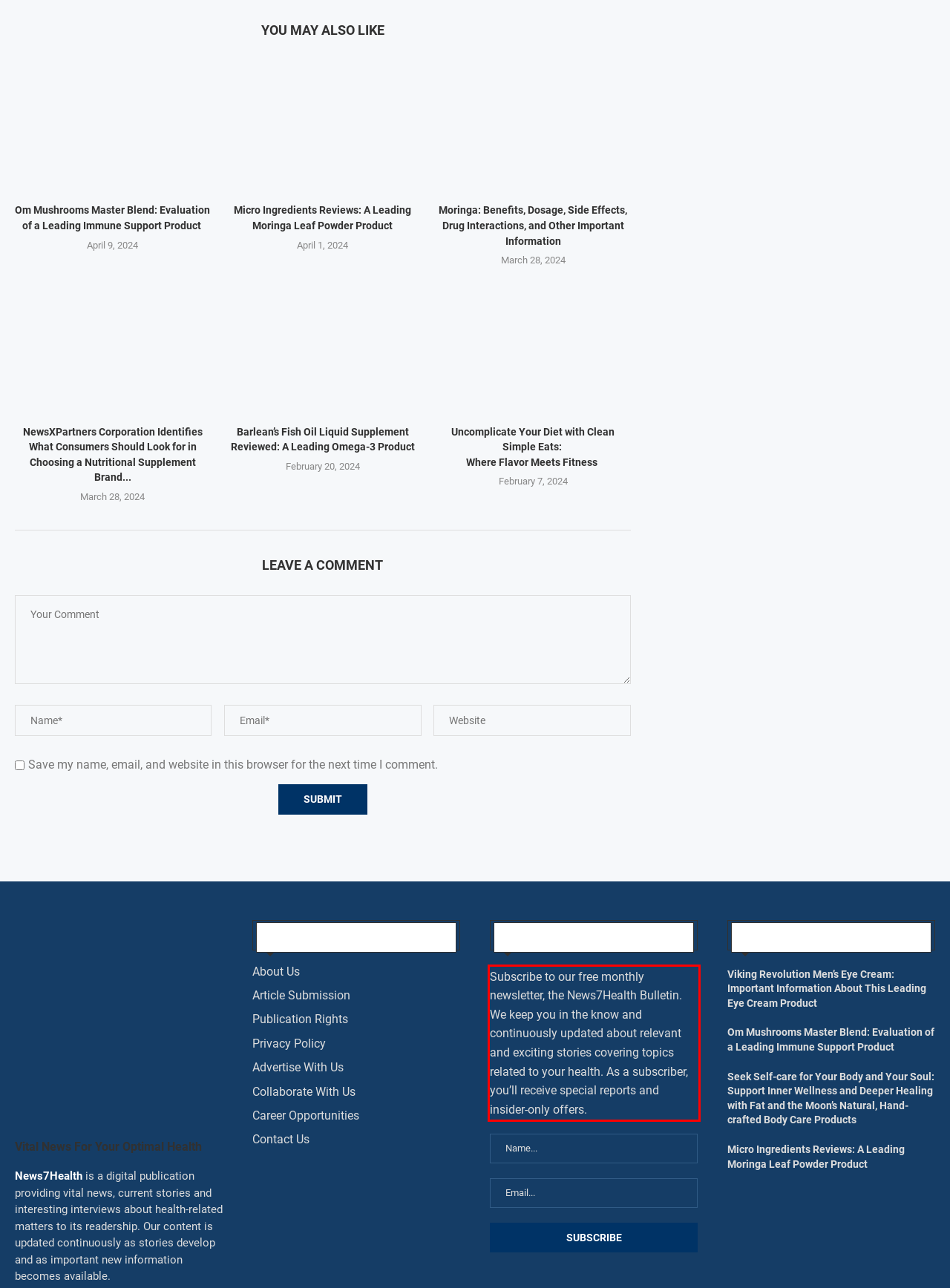Please examine the webpage screenshot containing a red bounding box and use OCR to recognize and output the text inside the red bounding box.

Subscribe to our free monthly newsletter, the News7Health Bulletin. We keep you in the know and continuously updated about relevant and exciting stories covering topics related to your health. As a subscriber, you’ll receive special reports and insider-only offers.